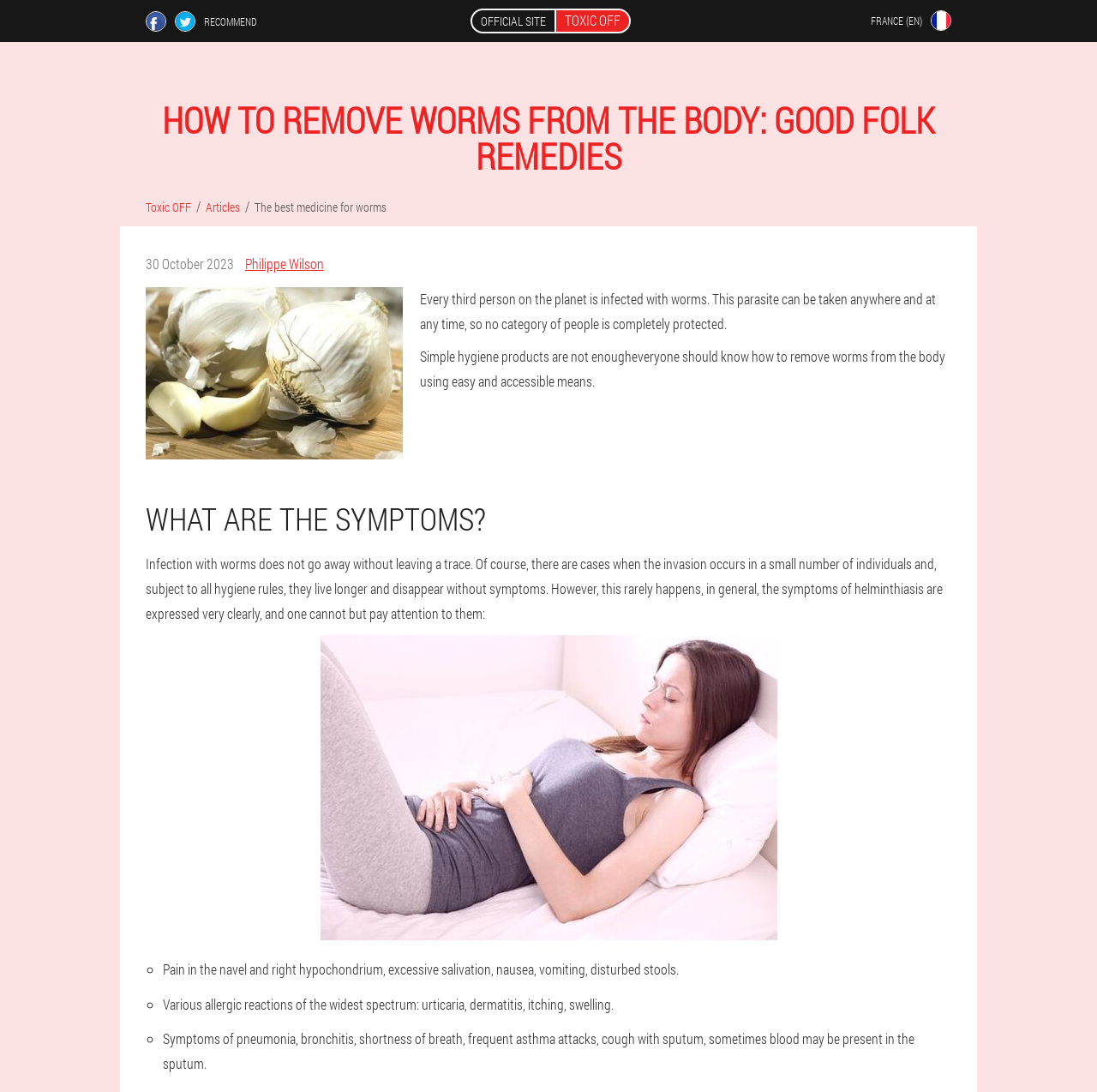Highlight the bounding box coordinates of the element you need to click to perform the following instruction: "Read the article about the best medicine for worms."

[0.232, 0.182, 0.352, 0.197]